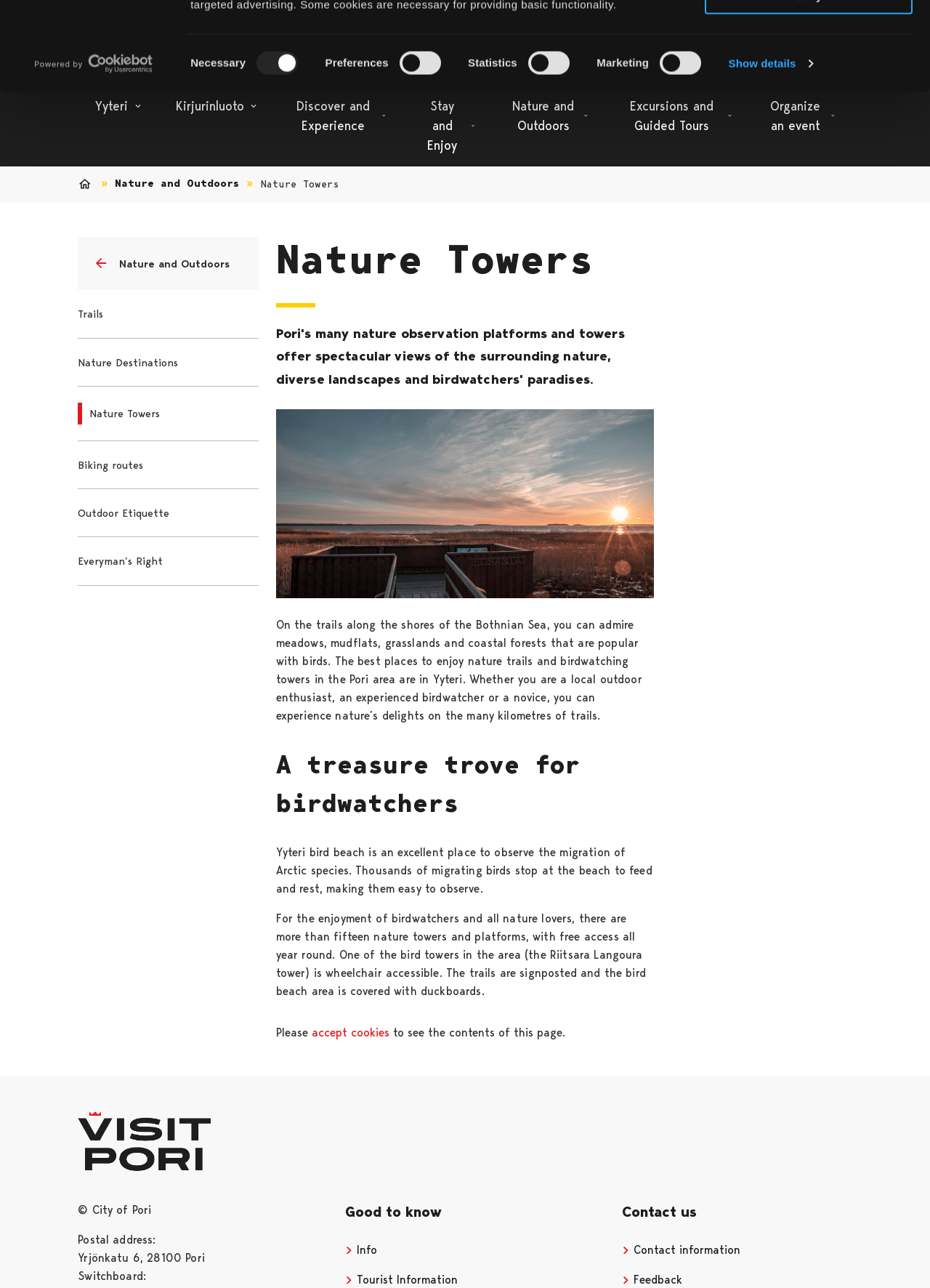Convey a detailed summary of the webpage, mentioning all key elements.

This webpage is about Nature Towers in Pori, Finland, and provides information on nature trails, birdwatching, and outdoor activities in the area. At the top of the page, there is a logo and a link to open the website in a new window. Below that, there is a consent panel with checkboxes for necessary, preferences, statistics, and marketing cookies.

On the left side of the page, there is a navigation menu with buttons for different sections, including Yyteri, Kirjurinluoto, Discover and Experience, Stay and Enjoy, Nature and Outdoors, and Excursions and Guided Tours. Each button has an associated image.

In the main content area, there is a breadcrumb navigation bar with links to Home, Nature and Outdoors, and Nature Towers. Below that, there is a section with links to sibling pages, including Nature and Outdoors, Trails, Nature Destinations, Biking routes, Outdoor Etiquette, and Everyman’s Right.

The main article section has a heading "Nature Towers" and an image of a sunset and sea view from a nature observation platform. The text describes the nature trails and birdwatching opportunities in the Pori area, particularly in Yyteri. It also mentions the accessibility of the nature towers and platforms.

Further down, there is a section with a heading "A treasure trove for birdwatchers" that describes the Yyteri bird beach and its importance for migrating birds. The text also mentions the accessibility of the bird towers and platforms.

At the bottom of the page, there is a footer section with copyright information, postal address, and switchboard information. There are also links to Info, Tourist Information, Contact information, and Feedback.